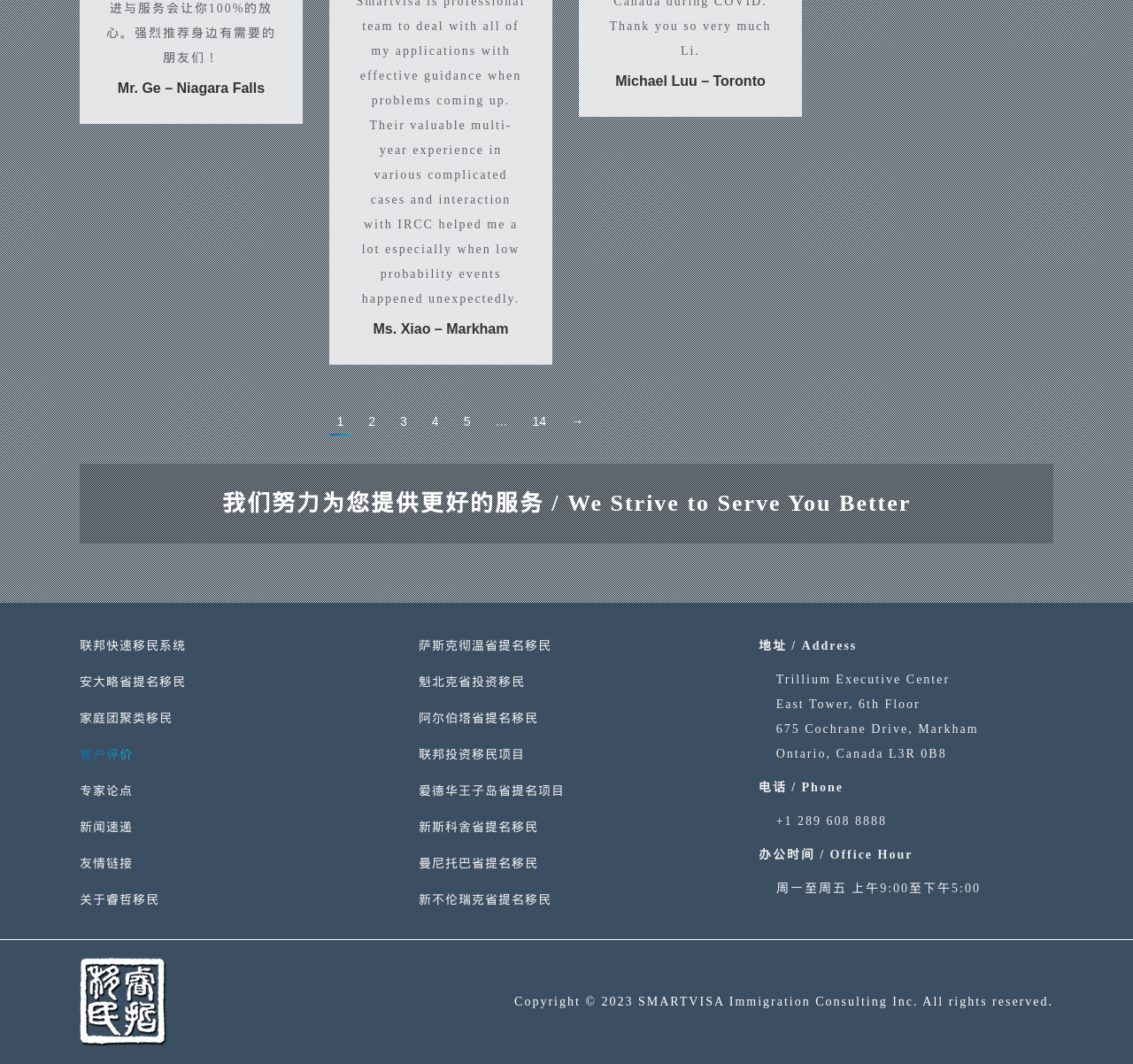Identify the bounding box coordinates of the part that should be clicked to carry out this instruction: "Go to the page of Ontario provincial nomination immigration".

[0.37, 0.596, 0.487, 0.619]